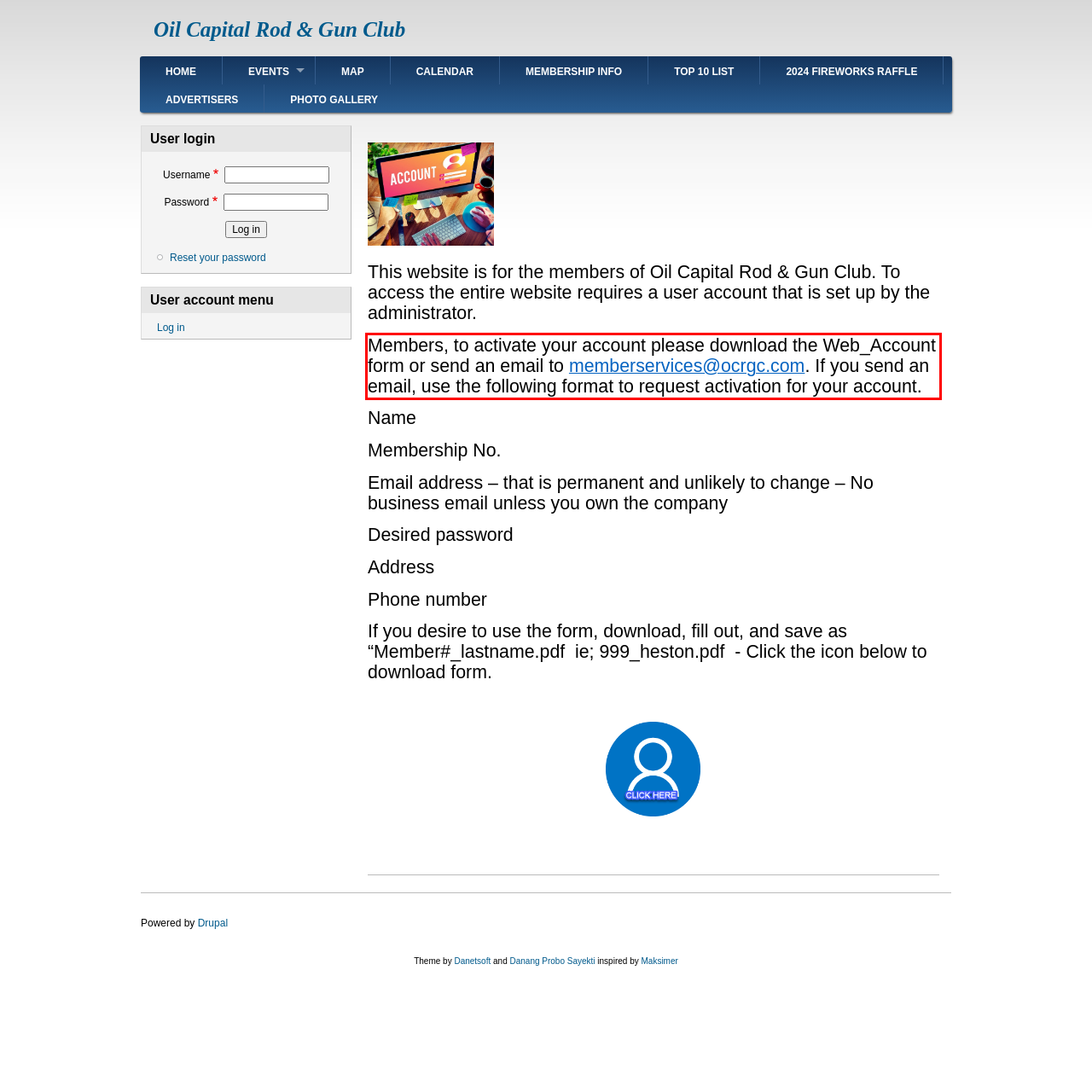Inspect the webpage screenshot that has a red bounding box and use OCR technology to read and display the text inside the red bounding box.

Members, to activate your account please download the Web_Account form or send an email to memberservices@ocrgc.com. If you send an email, use the following format to request activation for your account.